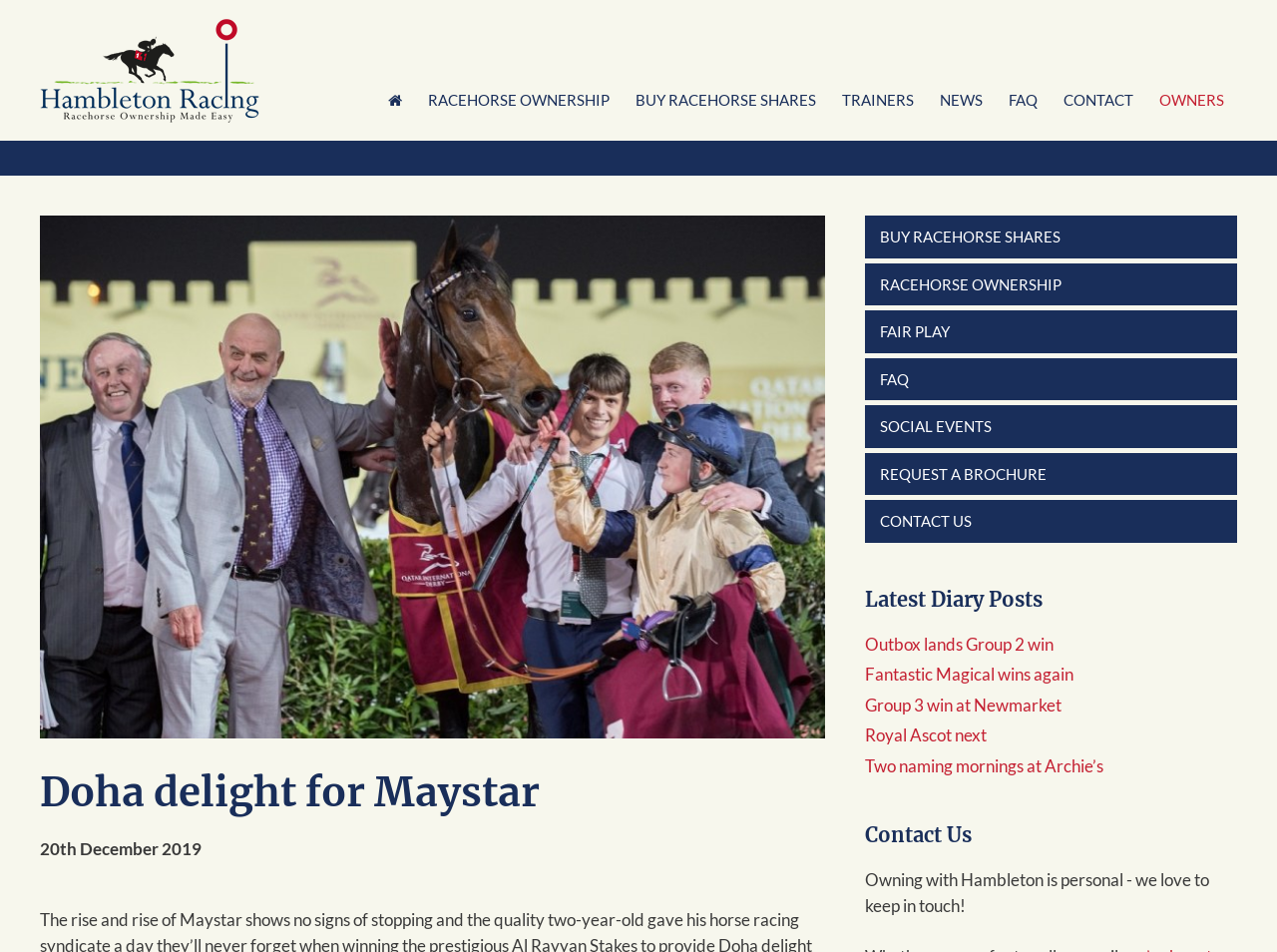Please mark the clickable region by giving the bounding box coordinates needed to complete this instruction: "Read Latest Diary Posts".

[0.677, 0.617, 0.969, 0.642]